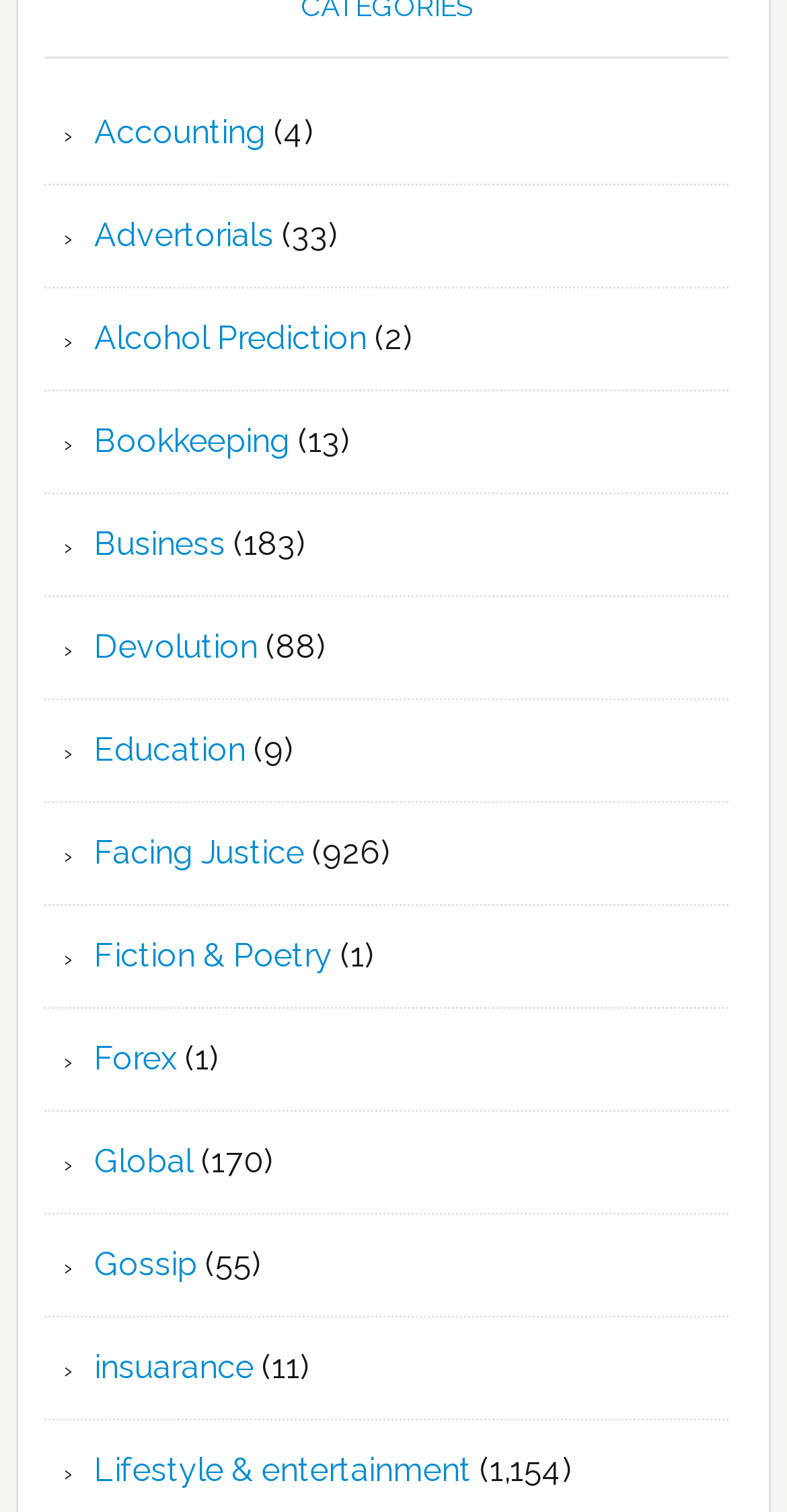Locate the bounding box coordinates of the area where you should click to accomplish the instruction: "Learn about Forex".

[0.12, 0.687, 0.225, 0.712]